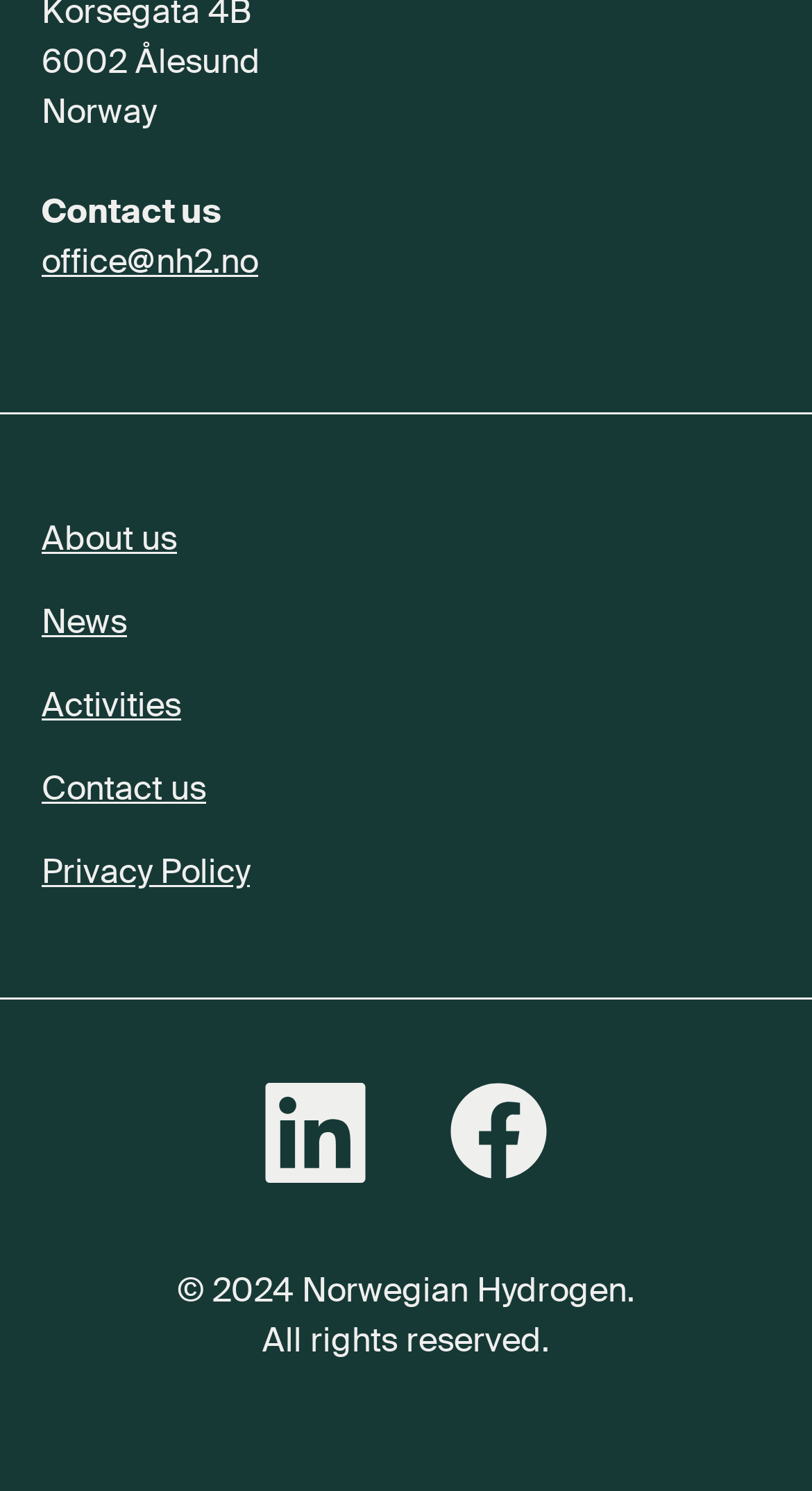Can you specify the bounding box coordinates for the region that should be clicked to fulfill this instruction: "Visit the Facebook page".

[0.554, 0.726, 0.674, 0.79]